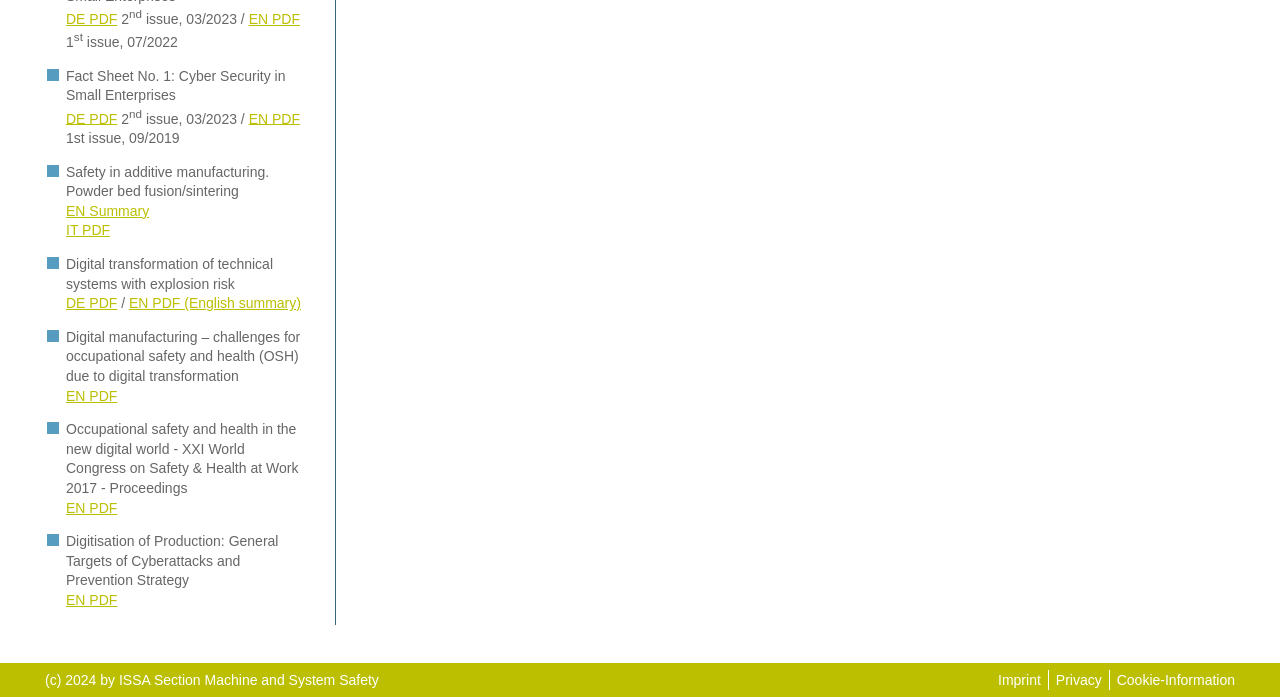What is the format of the dates mentioned on the webpage?
Answer the question with just one word or phrase using the image.

Month/Year